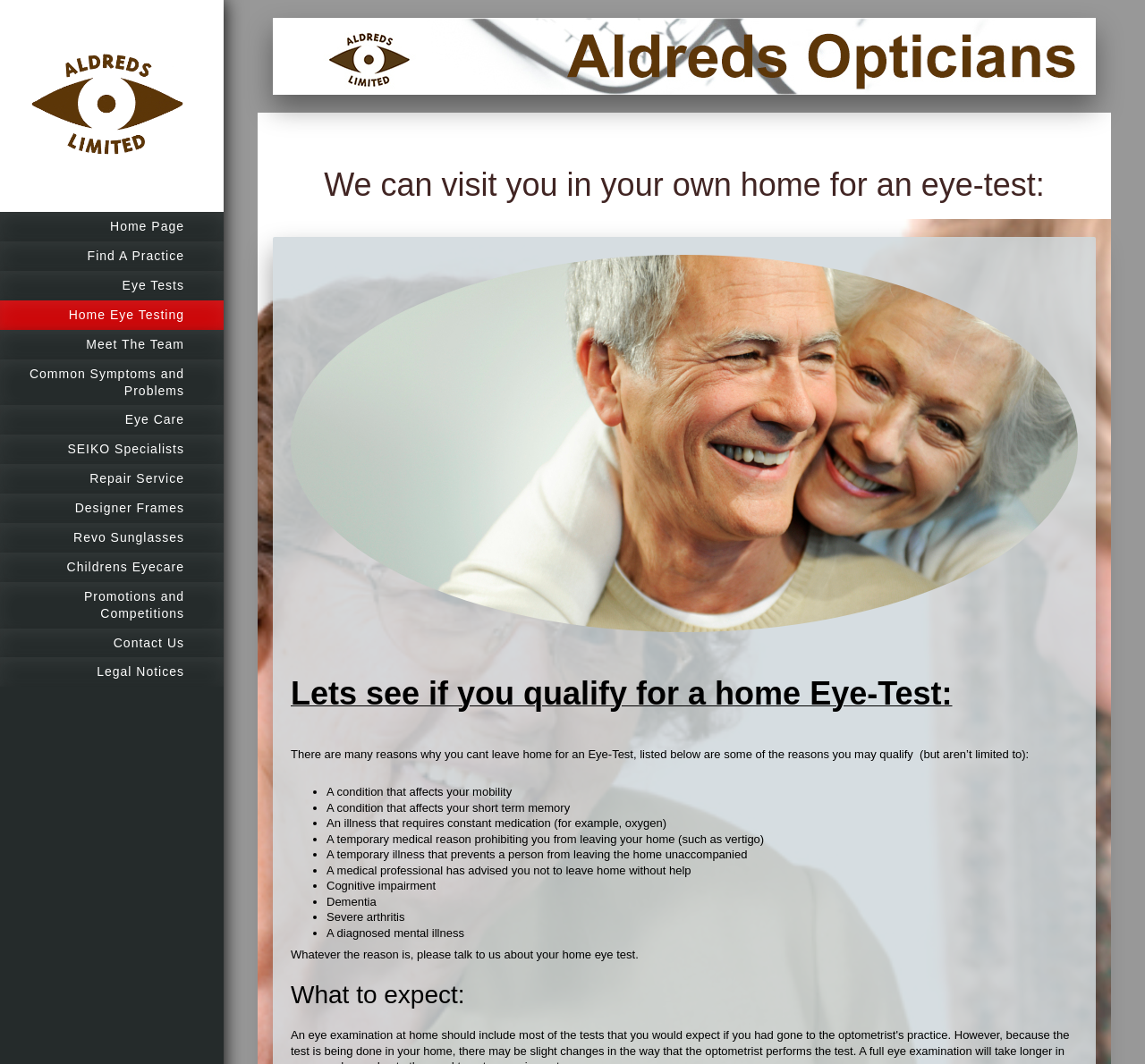Respond to the question below with a single word or phrase: What is the purpose of the home eye test?

For people who cannot leave home